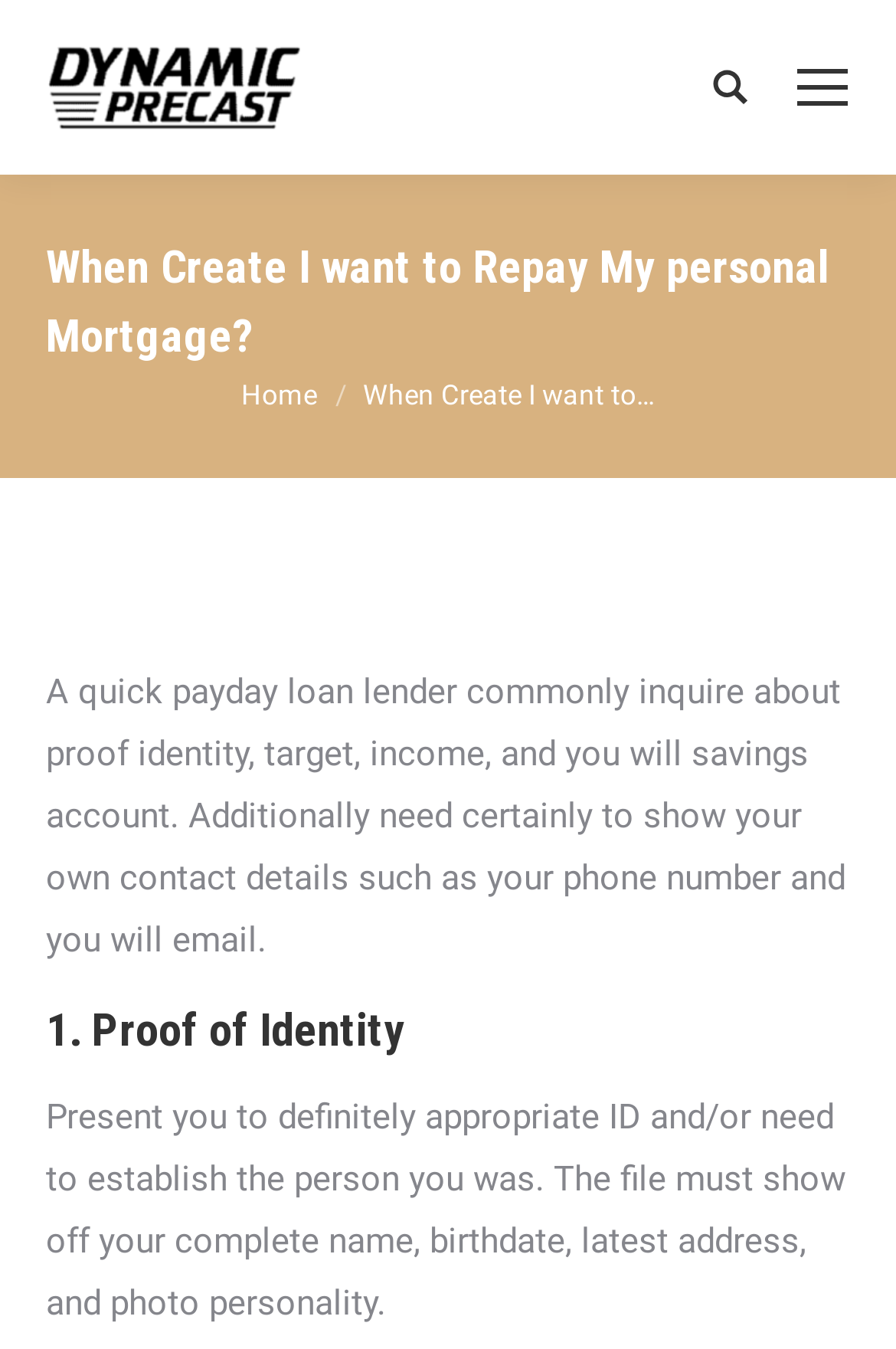Please find the bounding box coordinates in the format (top-left x, top-left y, bottom-right x, bottom-right y) for the given element description. Ensure the coordinates are floating point numbers between 0 and 1. Description: alt="Dynamic Precast"

[0.051, 0.033, 0.338, 0.097]